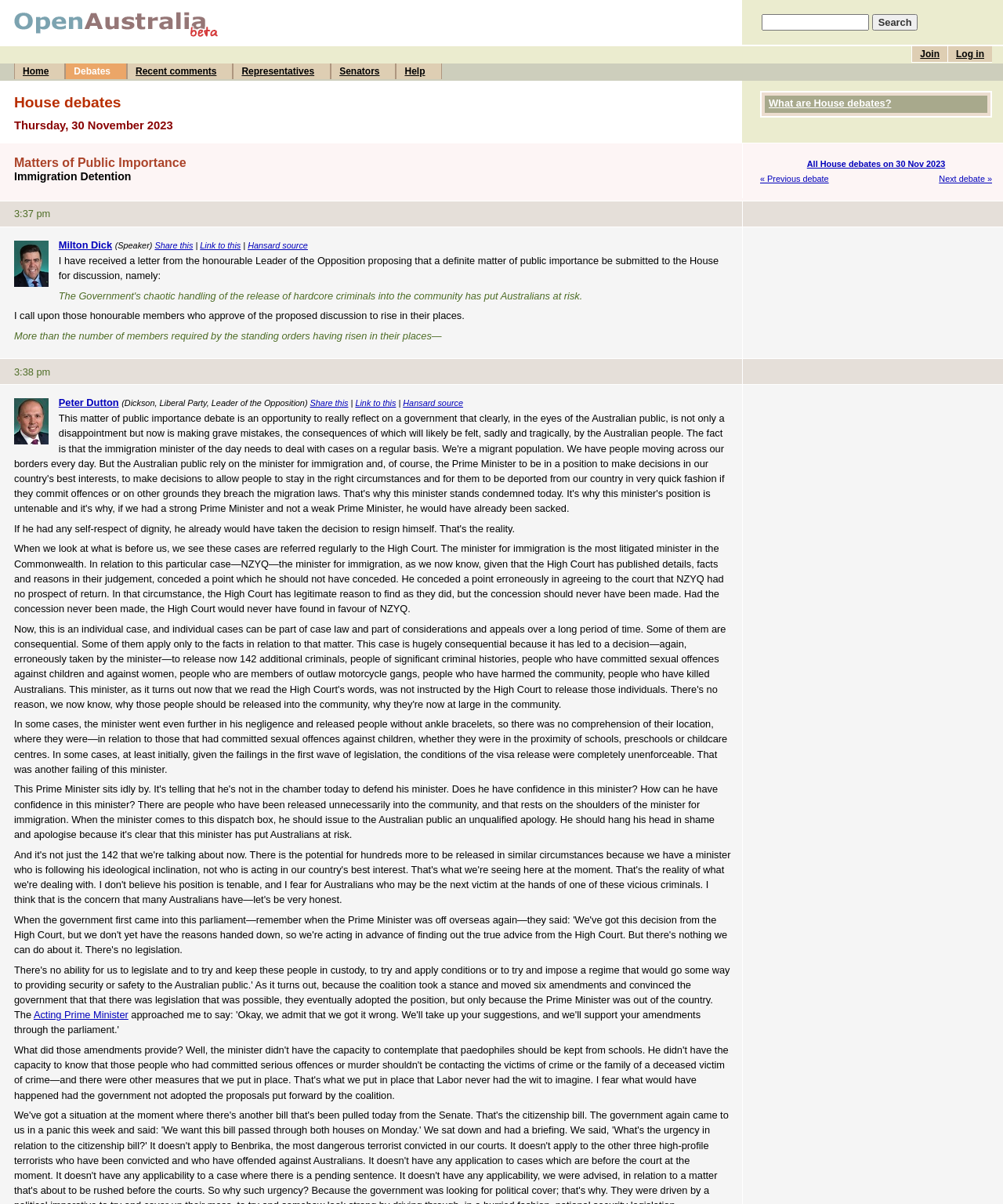Please find the bounding box coordinates of the element's region to be clicked to carry out this instruction: "View the photo of Milton Dick".

[0.058, 0.198, 0.112, 0.208]